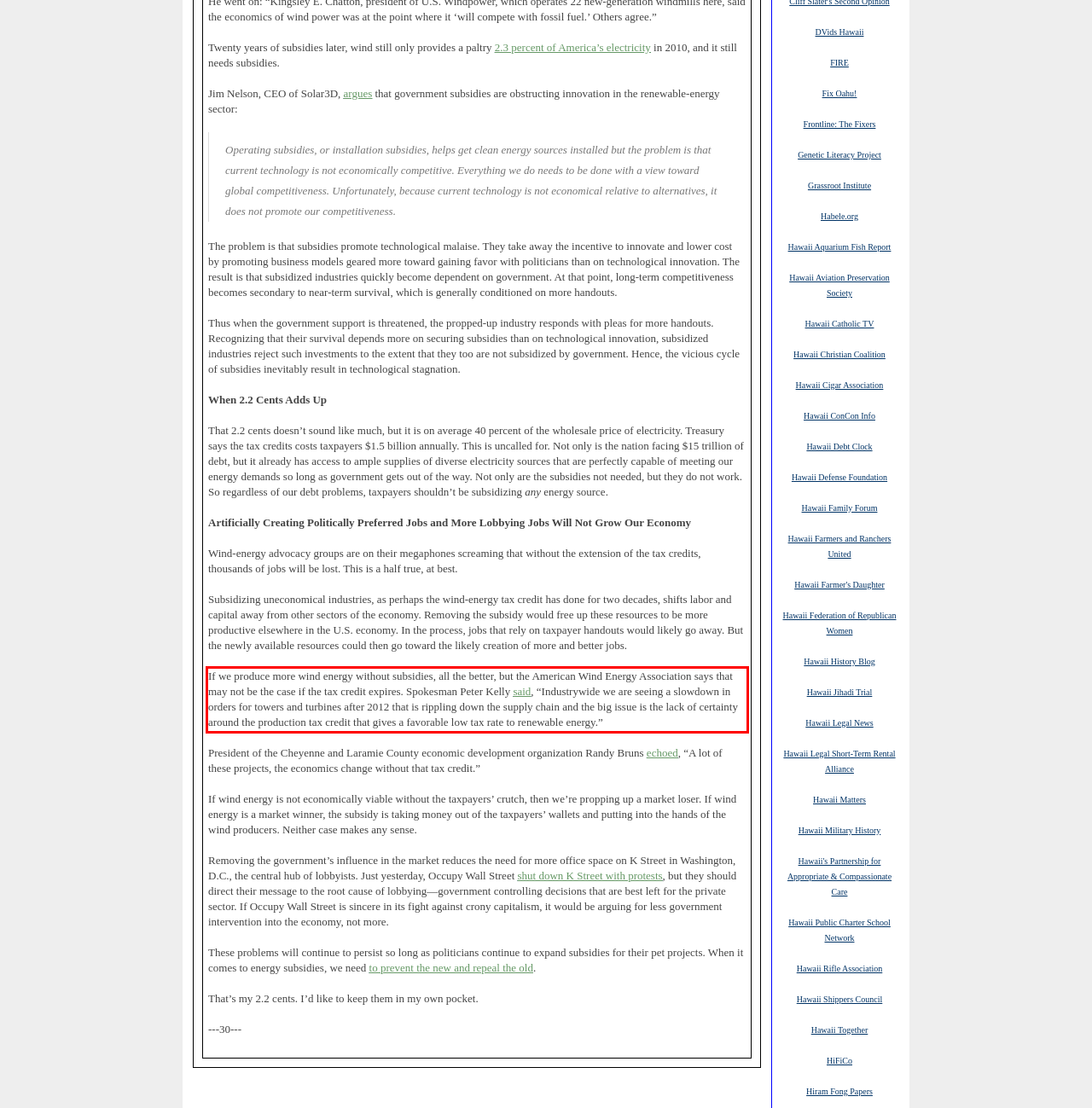Please examine the screenshot of the webpage and read the text present within the red rectangle bounding box.

If we produce more wind energy without subsidies, all the better, but the American Wind Energy Association says that may not be the case if the tax credit expires. Spokesman Peter Kelly said, “Industrywide we are seeing a slowdown in orders for towers and turbines after 2012 that is rippling down the supply chain and the big issue is the lack of certainty around the production tax credit that gives a favorable low tax rate to renewable energy.”